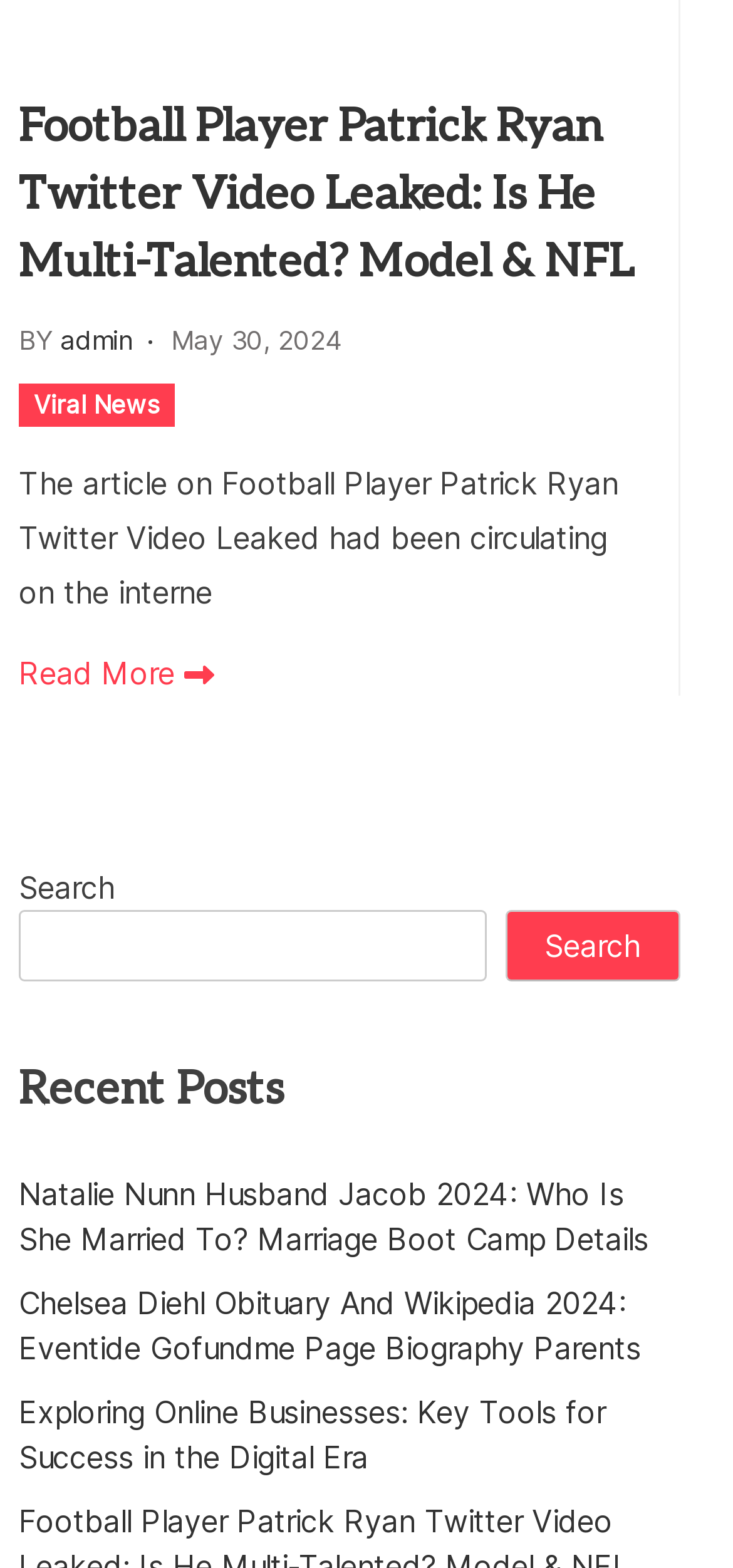Determine the bounding box coordinates for the UI element described. Format the coordinates as (top-left x, top-left y, bottom-right x, bottom-right y) and ensure all values are between 0 and 1. Element description: parent_node: Search name="s"

[0.026, 0.58, 0.663, 0.626]